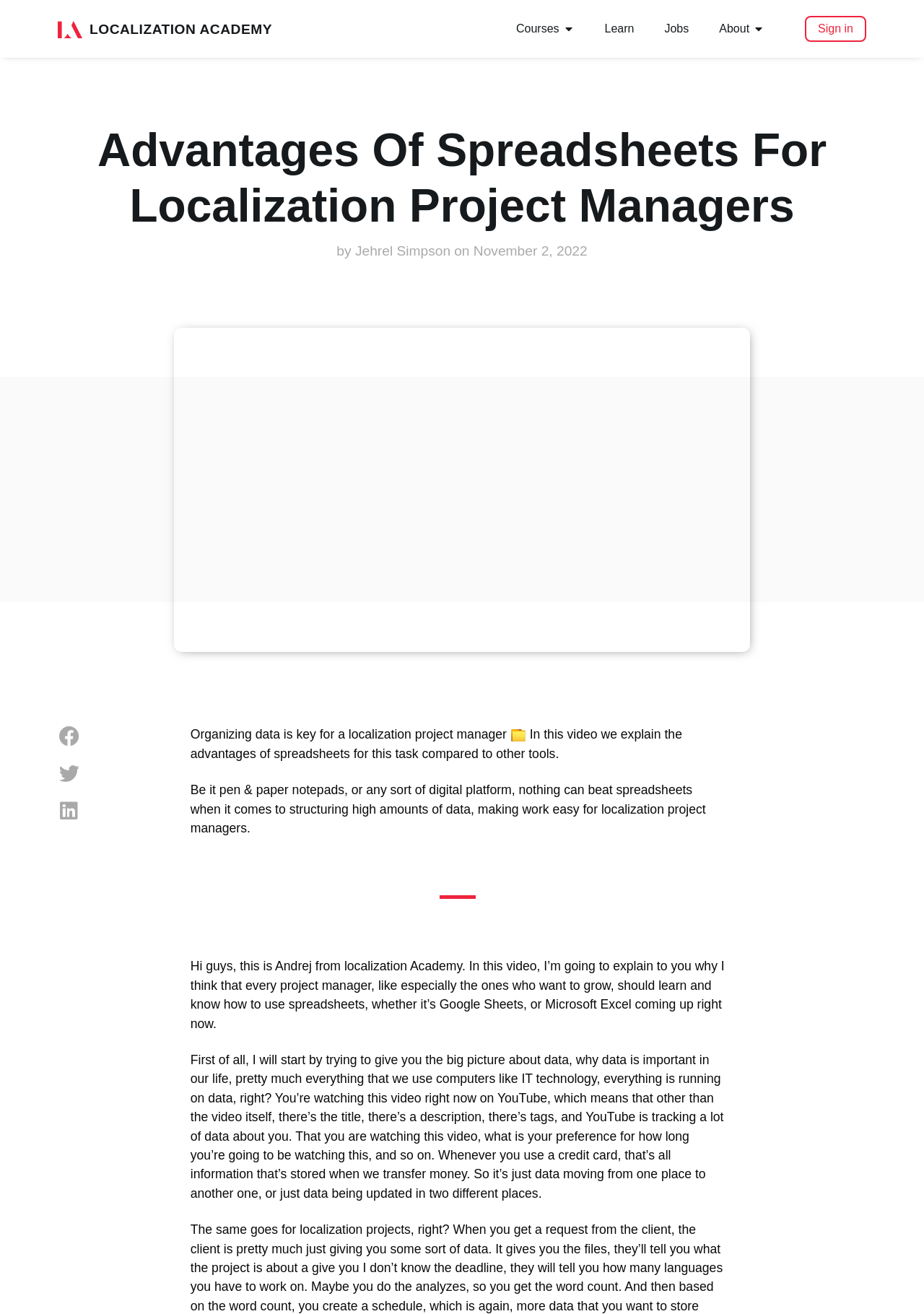Using the format (top-left x, top-left y, bottom-right x, bottom-right y), and given the element description, identify the bounding box coordinates within the screenshot: Sign in

[0.871, 0.012, 0.938, 0.032]